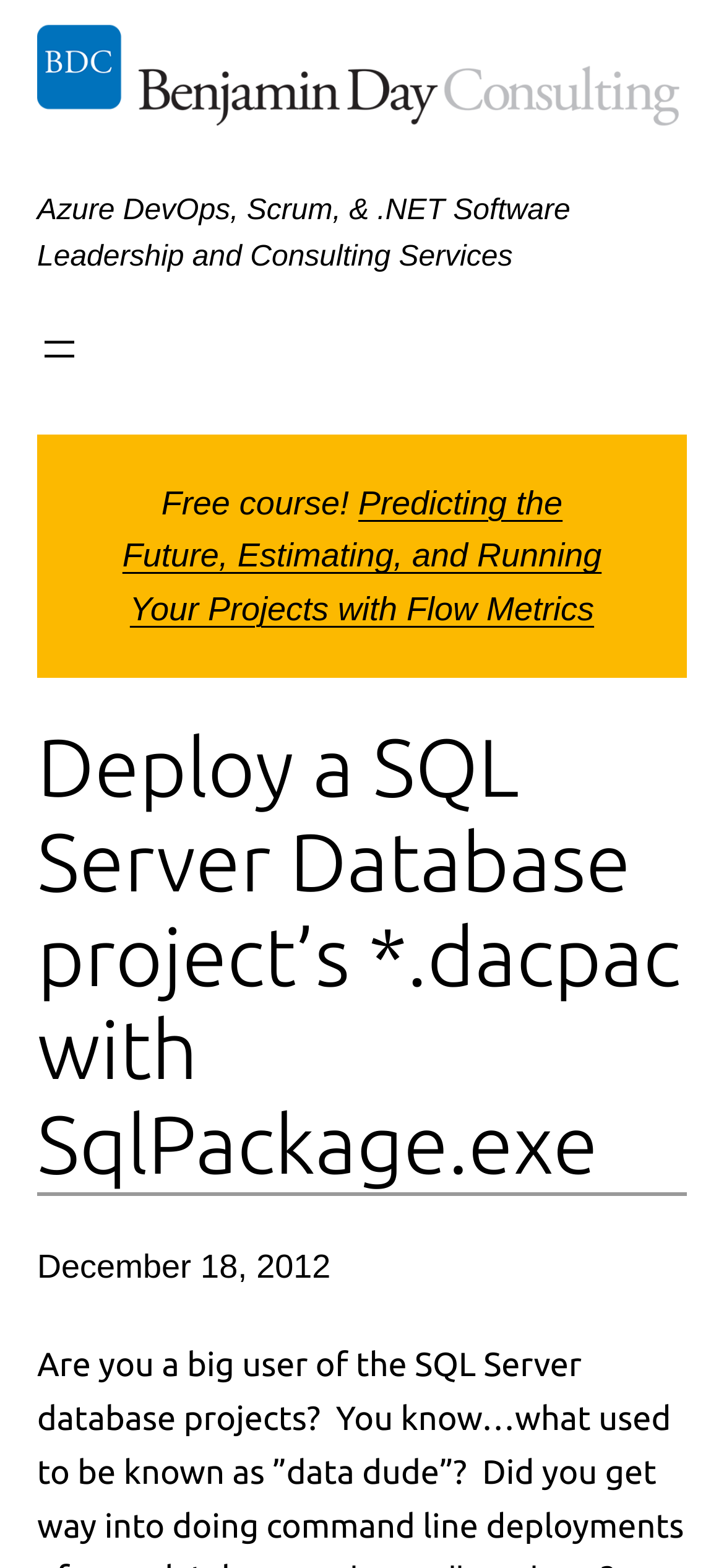What type of services does the company offer?
Your answer should be a single word or phrase derived from the screenshot.

Azure DevOps, Scrum, & .NET Software Leadership and Consulting Services